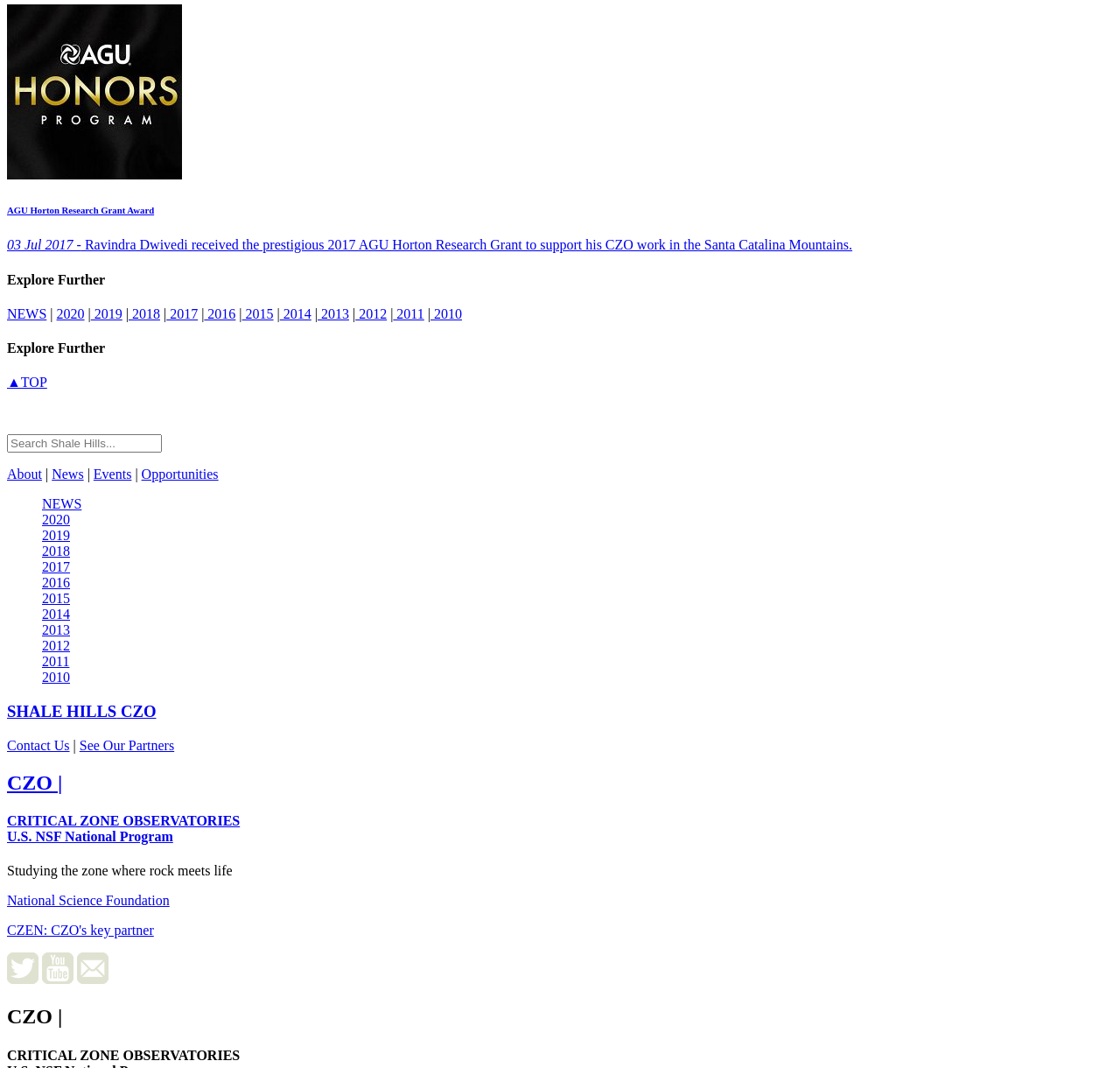What is the name of the research grant award?
Provide a well-explained and detailed answer to the question.

The answer can be found in the first link element with the text 'AGU Horton Research Grant Award 03 Jul 2017 - Ravindra Dwivedi received the prestigious 2017 AGU Horton Research Grant to support his CZO work in the Santa Catalina Mountains.'